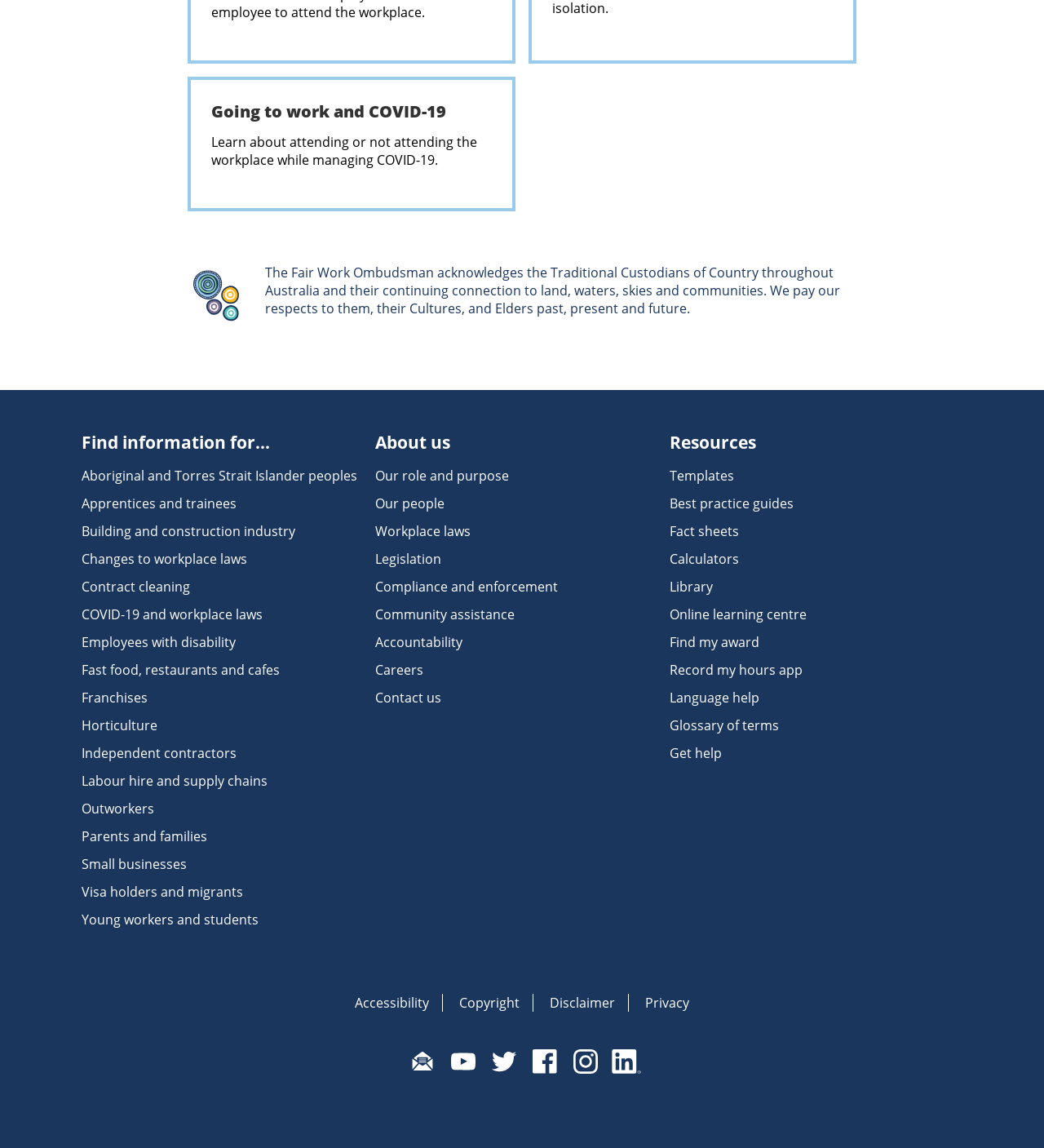Predict the bounding box coordinates of the area that should be clicked to accomplish the following instruction: "Read the 'Final Thoughts' section". The bounding box coordinates should consist of four float numbers between 0 and 1, i.e., [left, top, right, bottom].

None